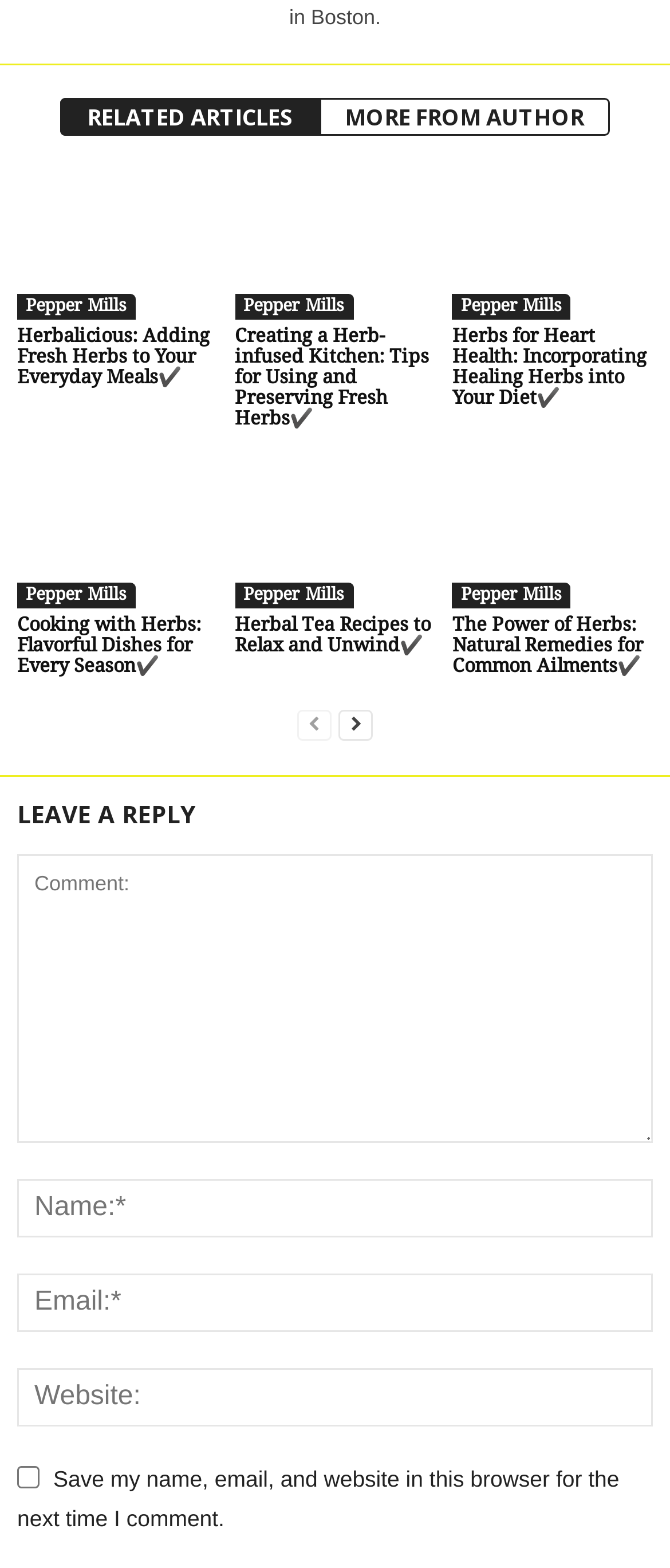Can you look at the image and give a comprehensive answer to the question:
What is the purpose of the textboxes at the bottom of the webpage?

The textboxes at the bottom of the webpage, including 'Comment:', 'Name:*', 'Email:*', and 'Website:', appear to be for leaving a reply or comment on the webpage, as they are accompanied by a heading 'LEAVE A REPLY'.